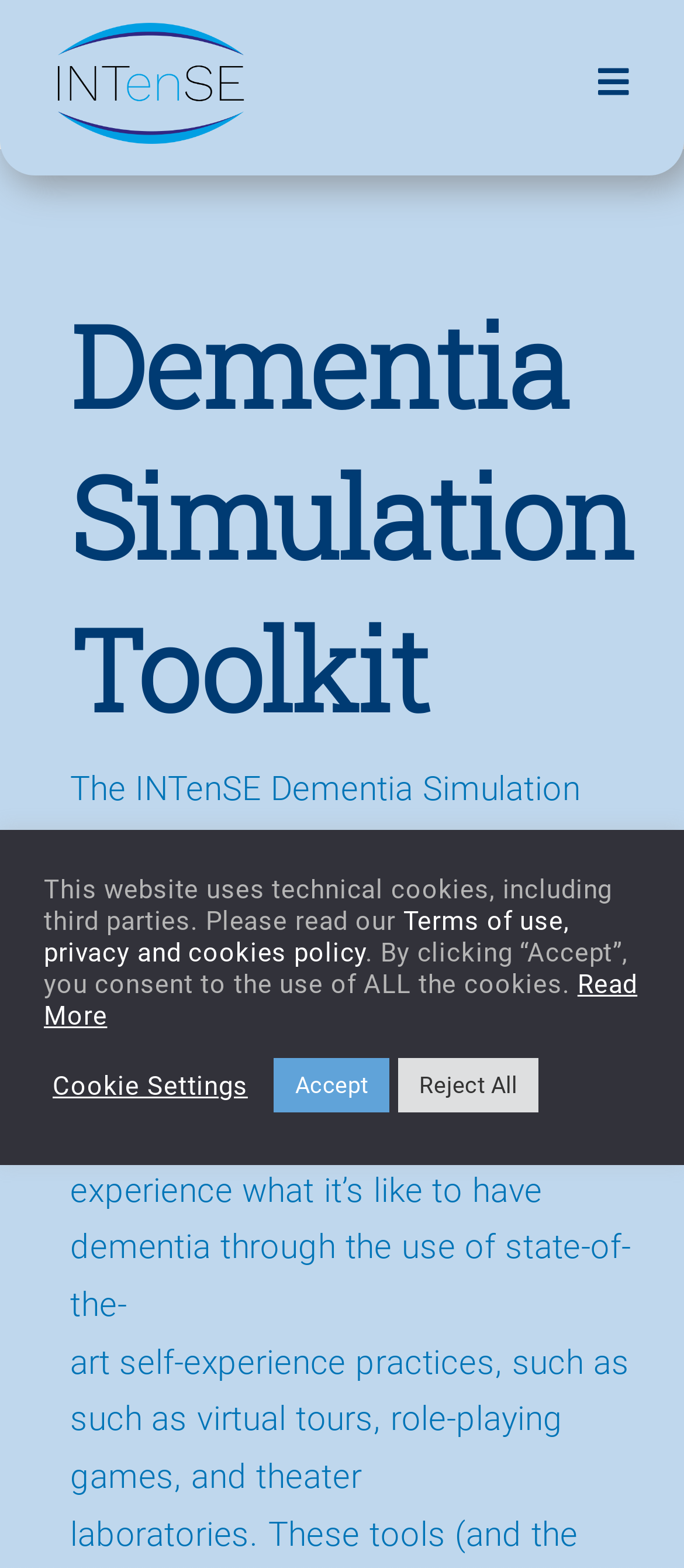What is the main topic of the webpage?
Please use the visual content to give a single word or phrase answer.

Dementia Simulation Toolkit